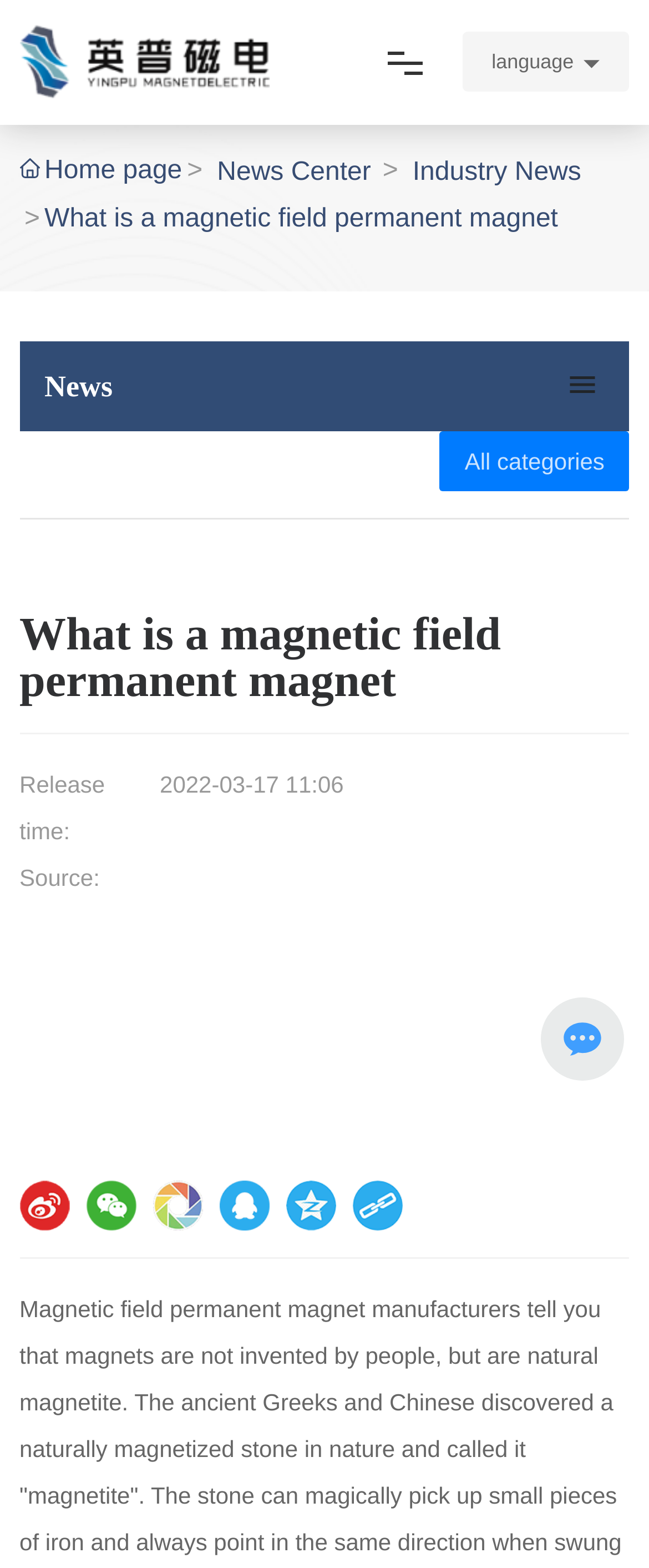Determine the bounding box coordinates of the clickable element to achieve the following action: 'Visit Baskin-Robbins home page'. Provide the coordinates as four float values between 0 and 1, formatted as [left, top, right, bottom].

None